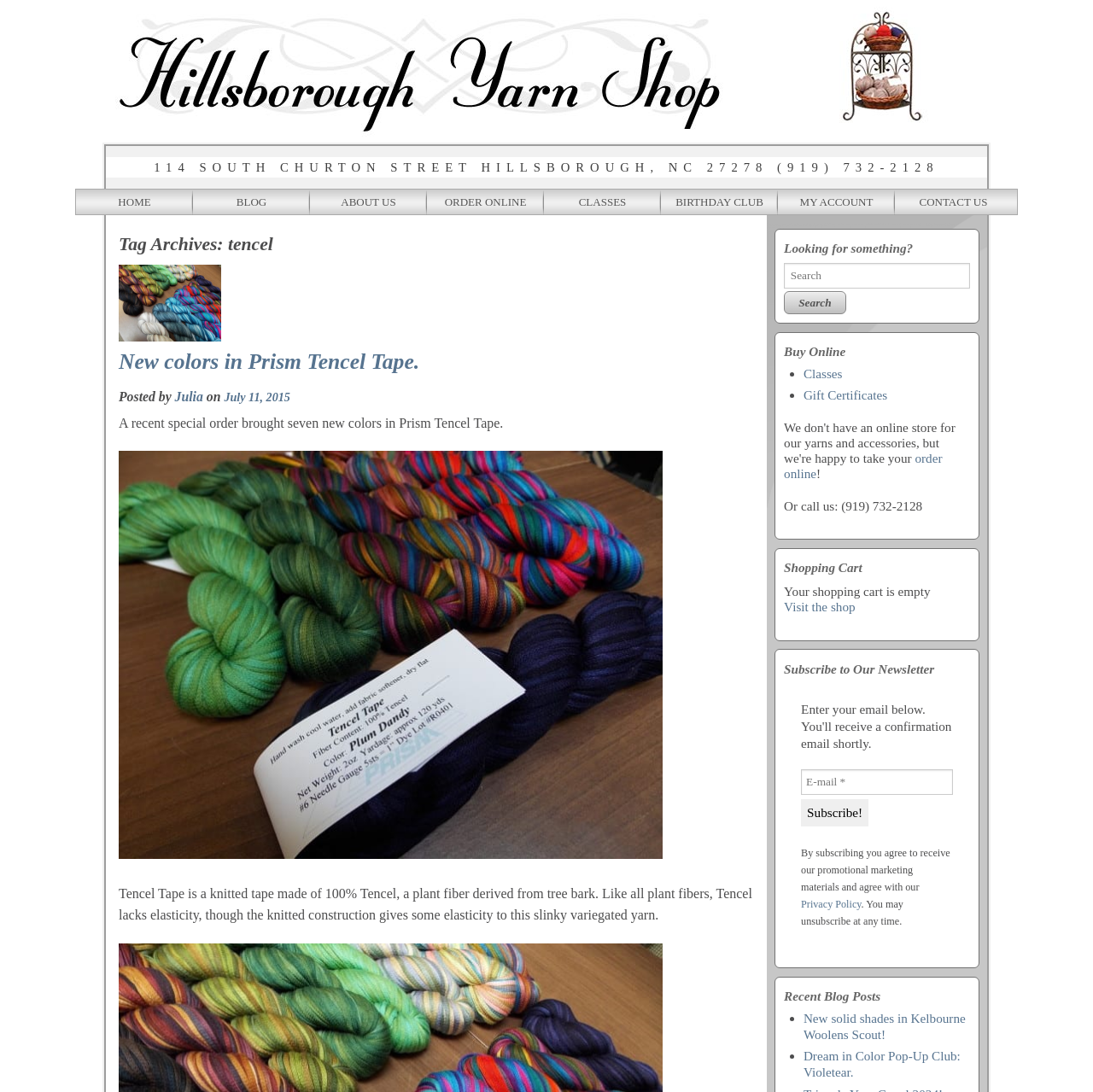What is the phone number to order online?
Using the visual information, reply with a single word or short phrase.

(919) 732-2128